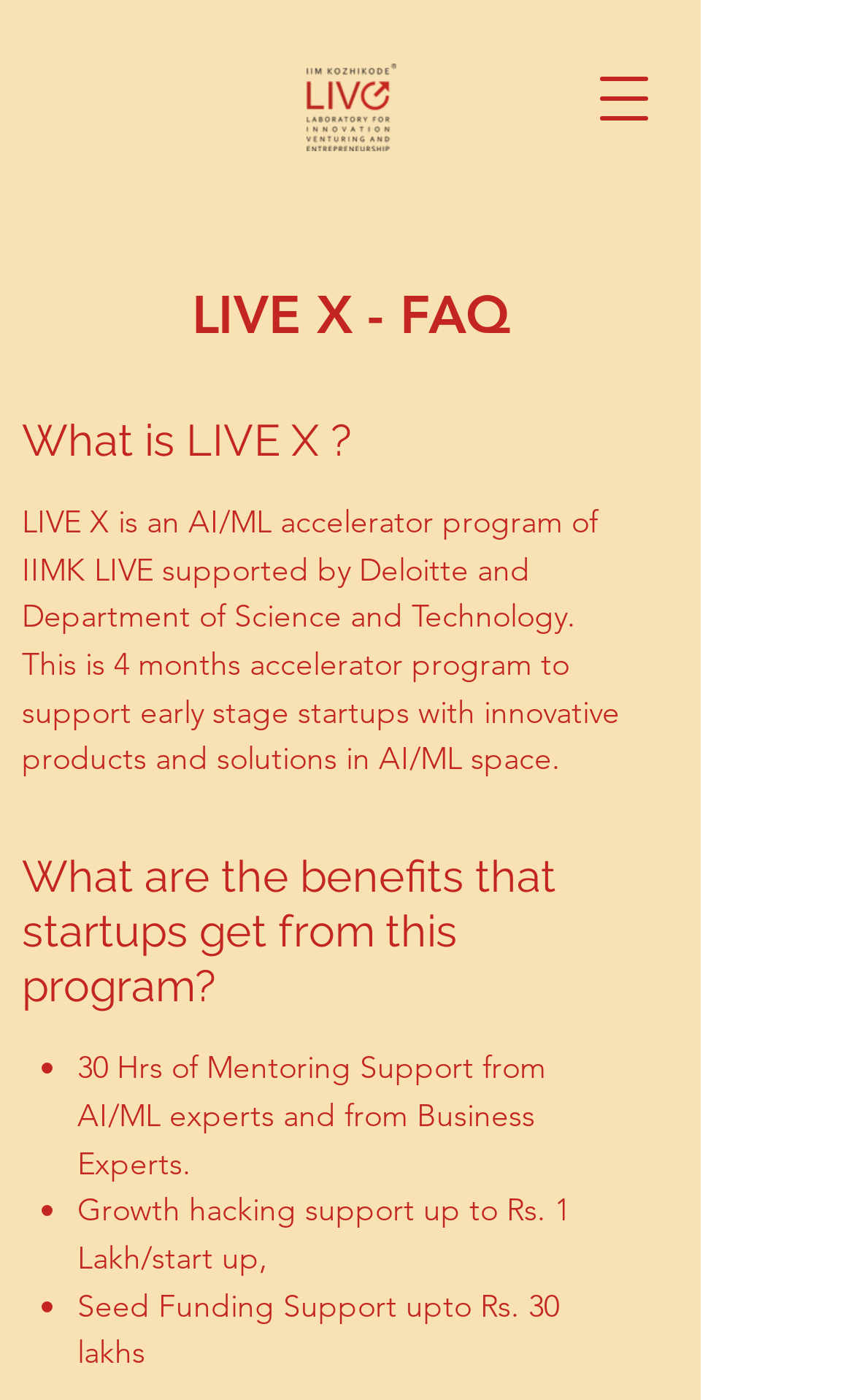Identify the bounding box for the UI element specified in this description: "aria-label="Open navigation menu"". The coordinates must be four float numbers between 0 and 1, formatted as [left, top, right, bottom].

[0.679, 0.039, 0.782, 0.102]